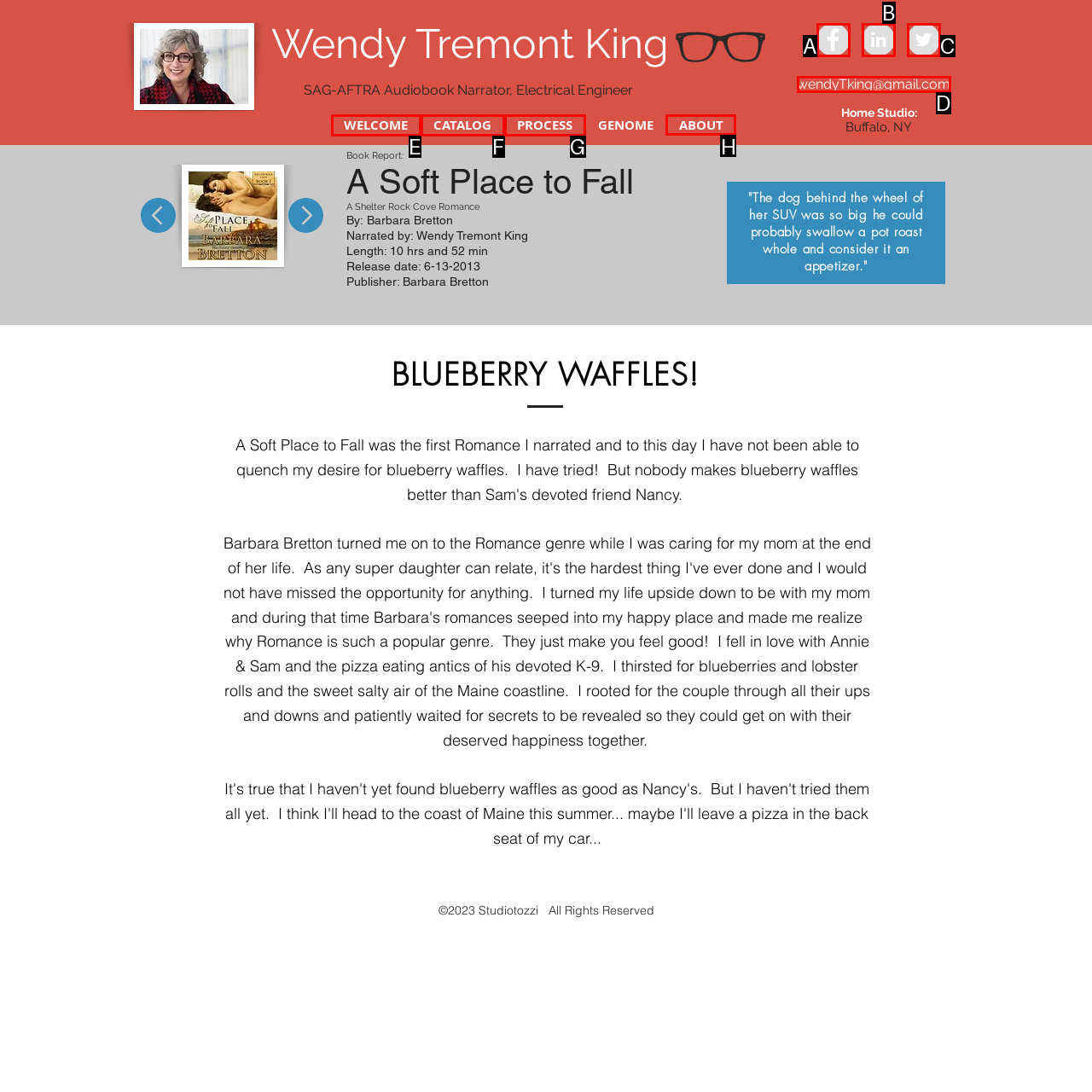Find the appropriate UI element to complete the task: Navigate to the ABOUT page. Indicate your choice by providing the letter of the element.

H